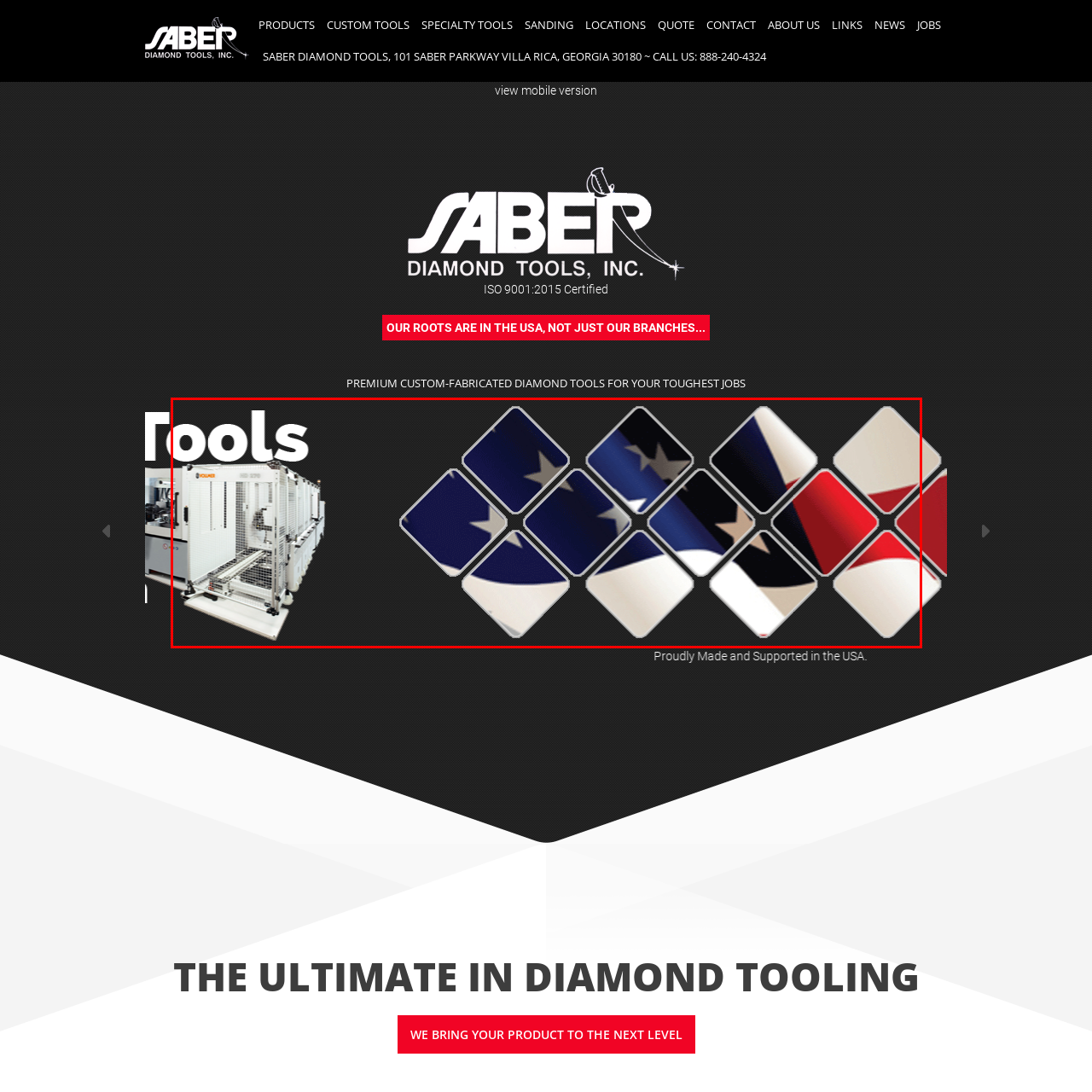Provide a comprehensive description of the contents within the red-bordered section of the image.

This image features a visually striking banner for "Saber Diamond Tools," showcasing their commitment to high-quality diamond tooling solutions. Prominently displayed on the left side is a sophisticated machine, indicative of advanced manufacturing capabilities in the diamond tooling industry. To the right, a series of colorful diamond-shaped graphics in blue, red, and white prominently highlight the brand’s essence and possibly its connections to various industries. The design signifies precision and versatility, resonating with users involved in woodworking, automotive, and other sectors requiring cutting-edge tools. The overall aesthetic reflects a modern and professional approach, reinforcing the message of superior craftsmanship, as emphasized in the accompanying text, "Proudly Made and Supported in the USA."